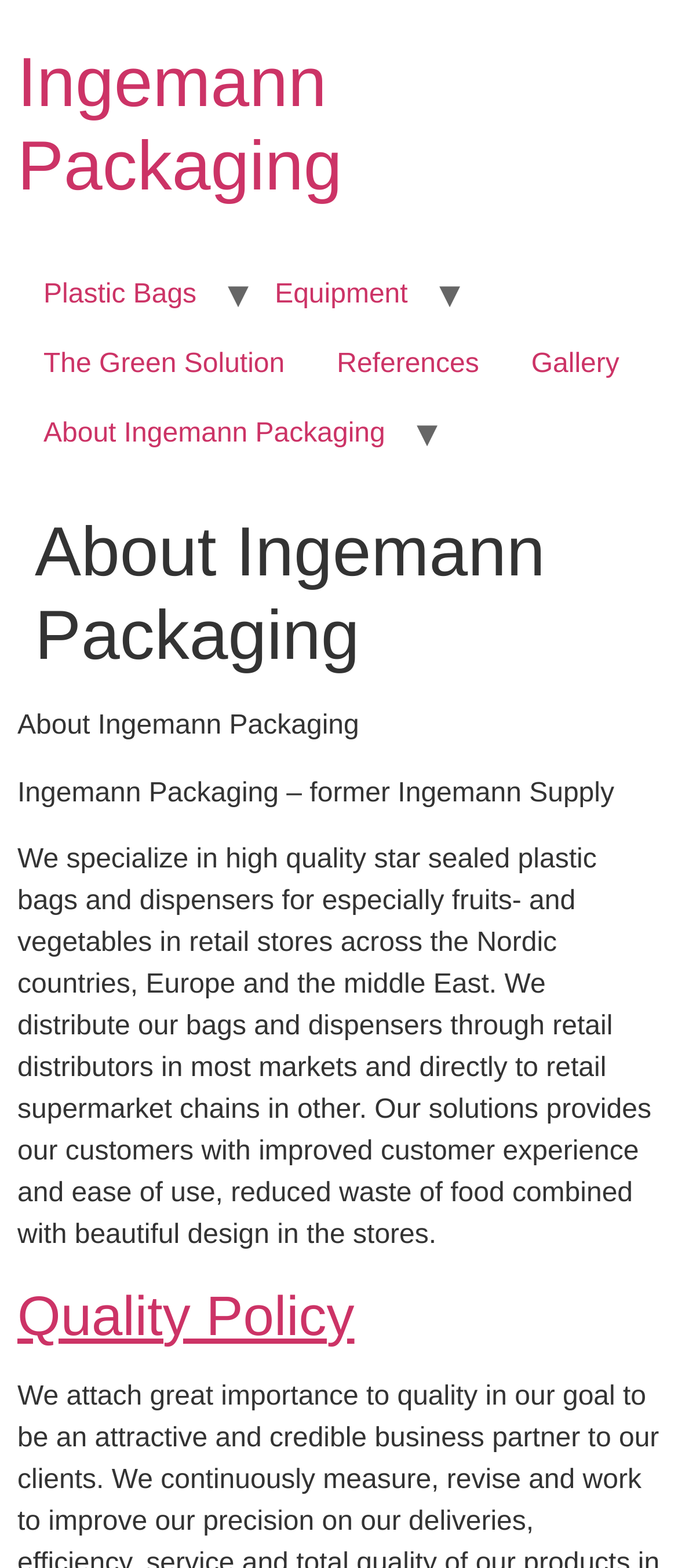Determine the bounding box for the described HTML element: "Gallery". Ensure the coordinates are four float numbers between 0 and 1 in the format [left, top, right, bottom].

[0.745, 0.211, 0.952, 0.255]